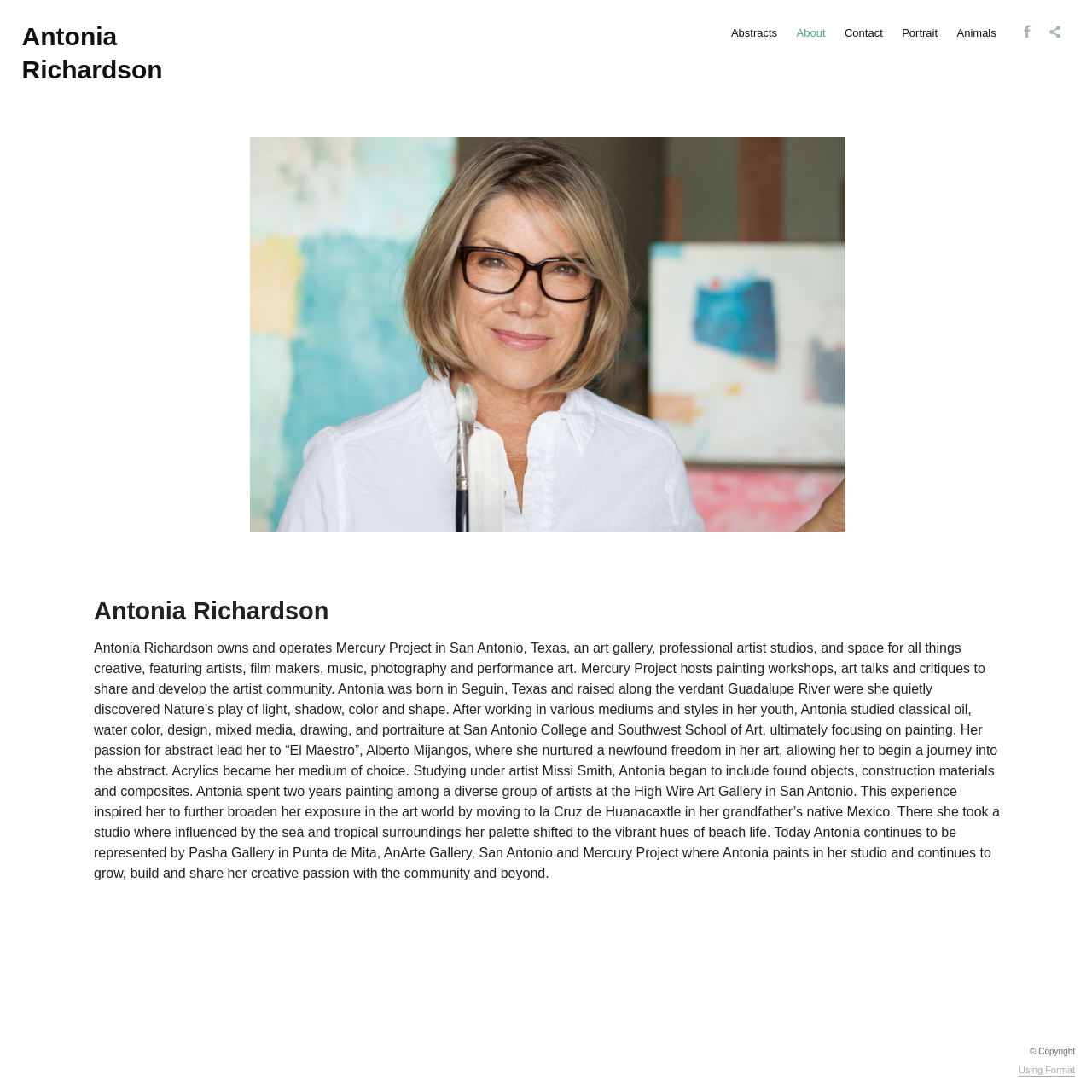Create a detailed narrative of the webpage’s visual and textual elements.

The webpage is about Antonia Richardson, an artist and owner of the Mercury Project art gallery in San Antonio, Texas. At the top left of the page, there is a heading with her name, accompanied by a link to her profile. Below this, there is a row of links to different sections of the website, including "Abstracts", "About", "Contact", "Portrait", "Animals", and "Facebook", which also features a small Facebook icon. 

To the right of these links, there is a "Share this page" button with a small icon. Below these elements, there is a large image that takes up most of the width of the page. 

On the left side of the page, there is a heading with Antonia Richardson's name again, followed by a lengthy paragraph of text that describes her background, artistic journey, and current endeavors. This text block is quite long and takes up most of the height of the page. 

At the very bottom of the page, there is a copyright notice and a link to "Using Format".